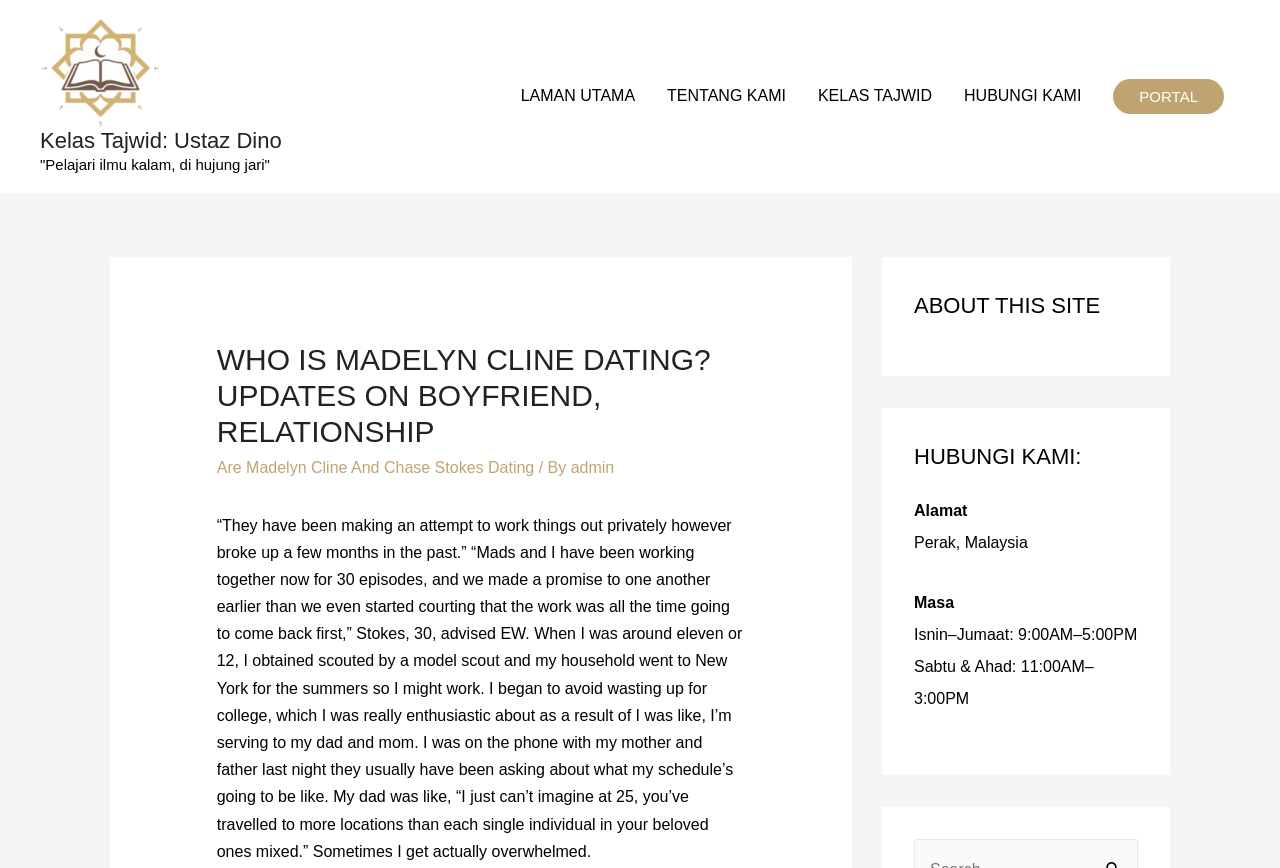Please determine the bounding box coordinates of the clickable area required to carry out the following instruction: "Search for something". The coordinates must be four float numbers between 0 and 1, represented as [left, top, right, bottom].

[0.87, 0.98, 0.922, 1.0]